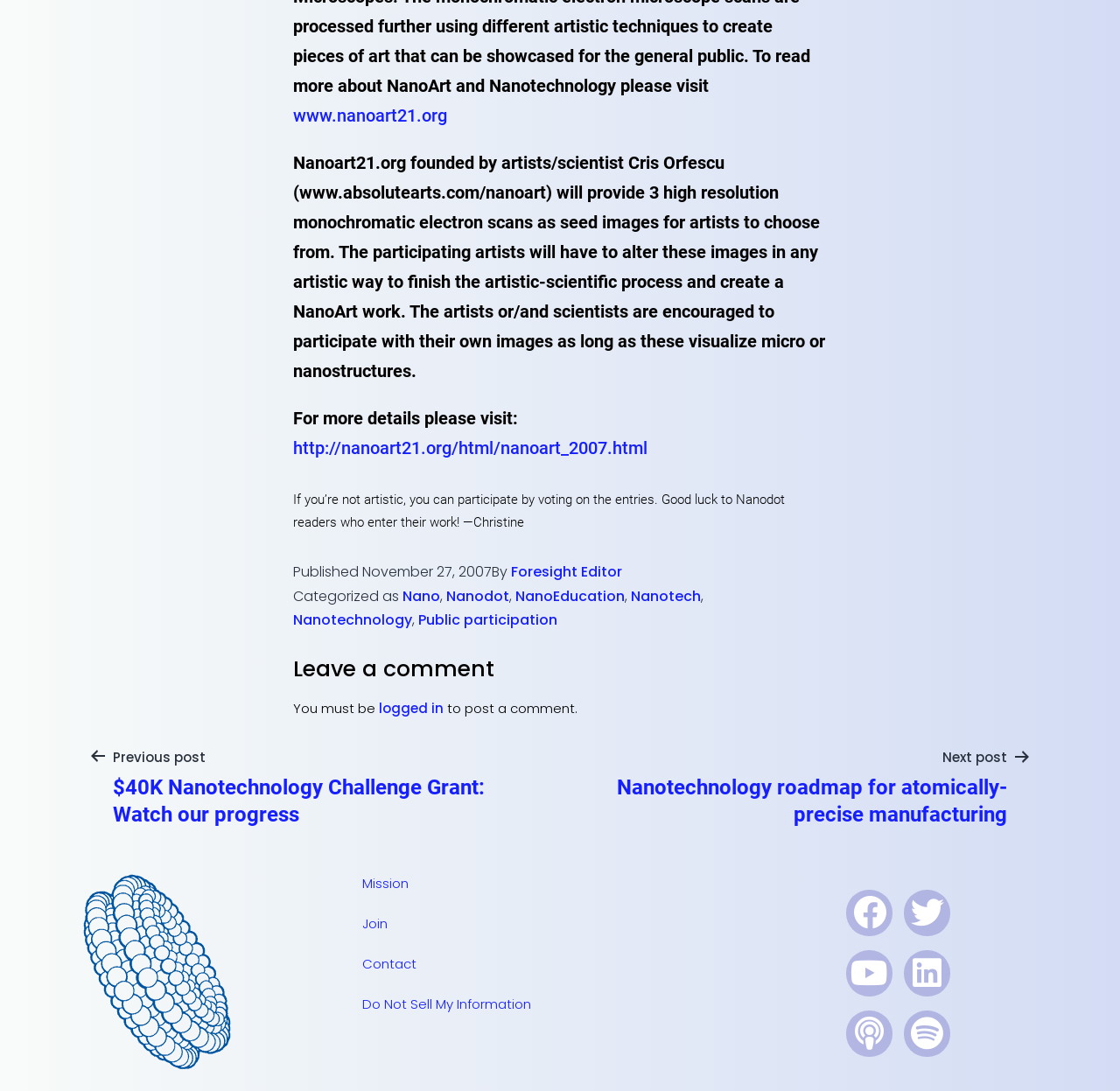Return the bounding box coordinates of the UI element that corresponds to this description: "logged in". The coordinates must be given as four float numbers in the range of 0 and 1, [left, top, right, bottom].

[0.338, 0.641, 0.396, 0.658]